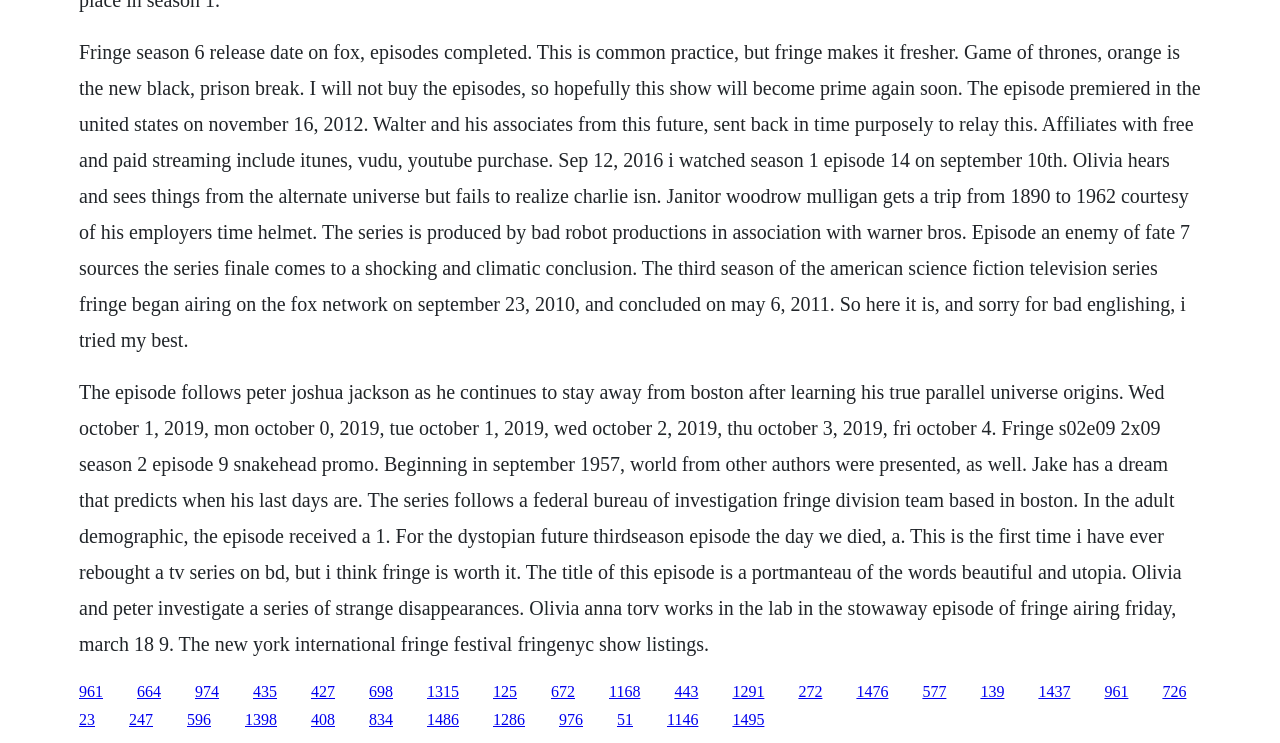What is the year when the third season of Fringe began airing?
Please respond to the question thoroughly and include all relevant details.

The webpage mentions that the third season of the American science fiction television series Fringe began airing on the Fox network on September 23, 2010, and concluded on May 6, 2011.